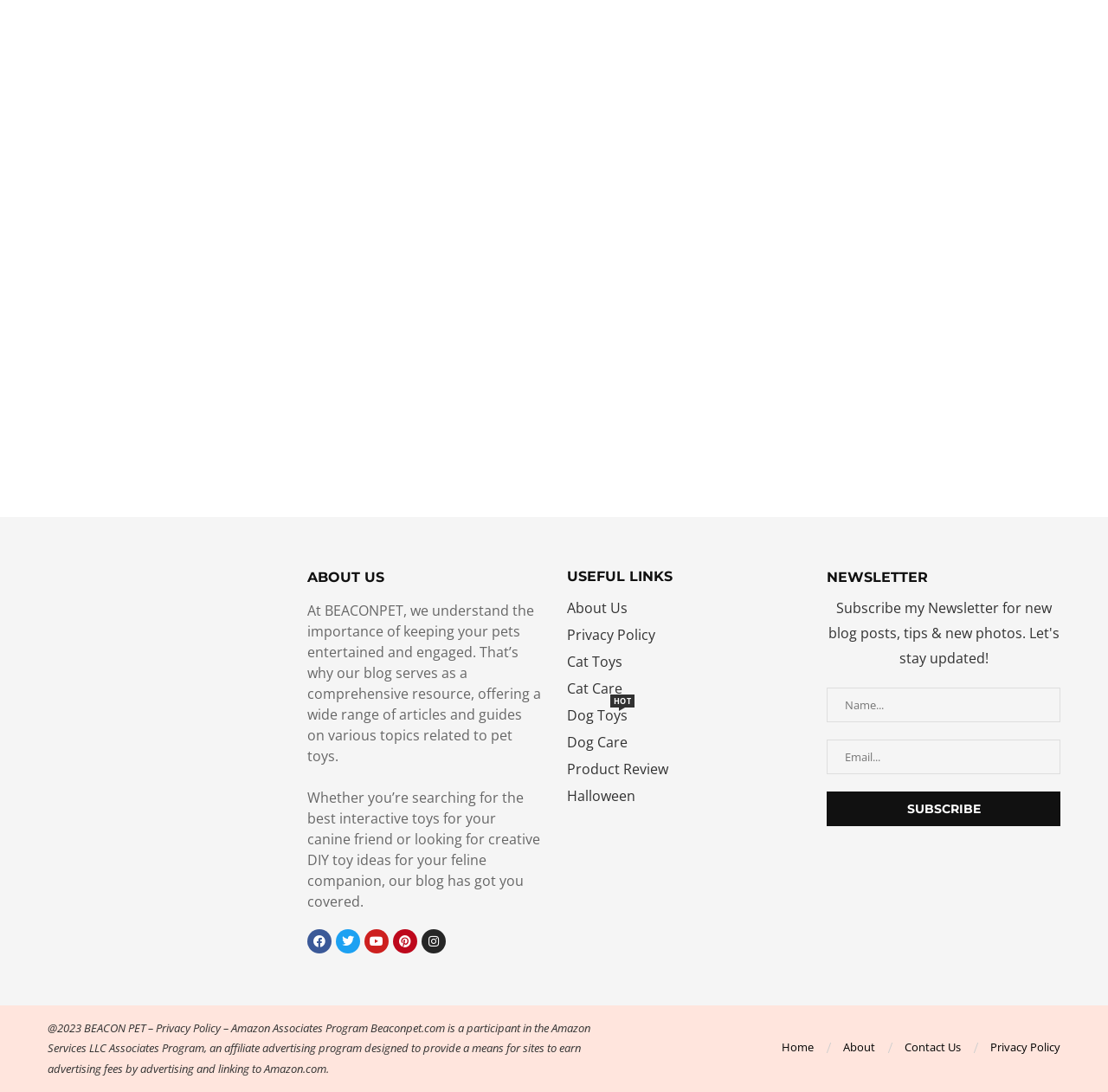Please identify the bounding box coordinates of the element I should click to complete this instruction: 'Go to About Us page'. The coordinates should be given as four float numbers between 0 and 1, like this: [left, top, right, bottom].

[0.512, 0.551, 0.566, 0.563]